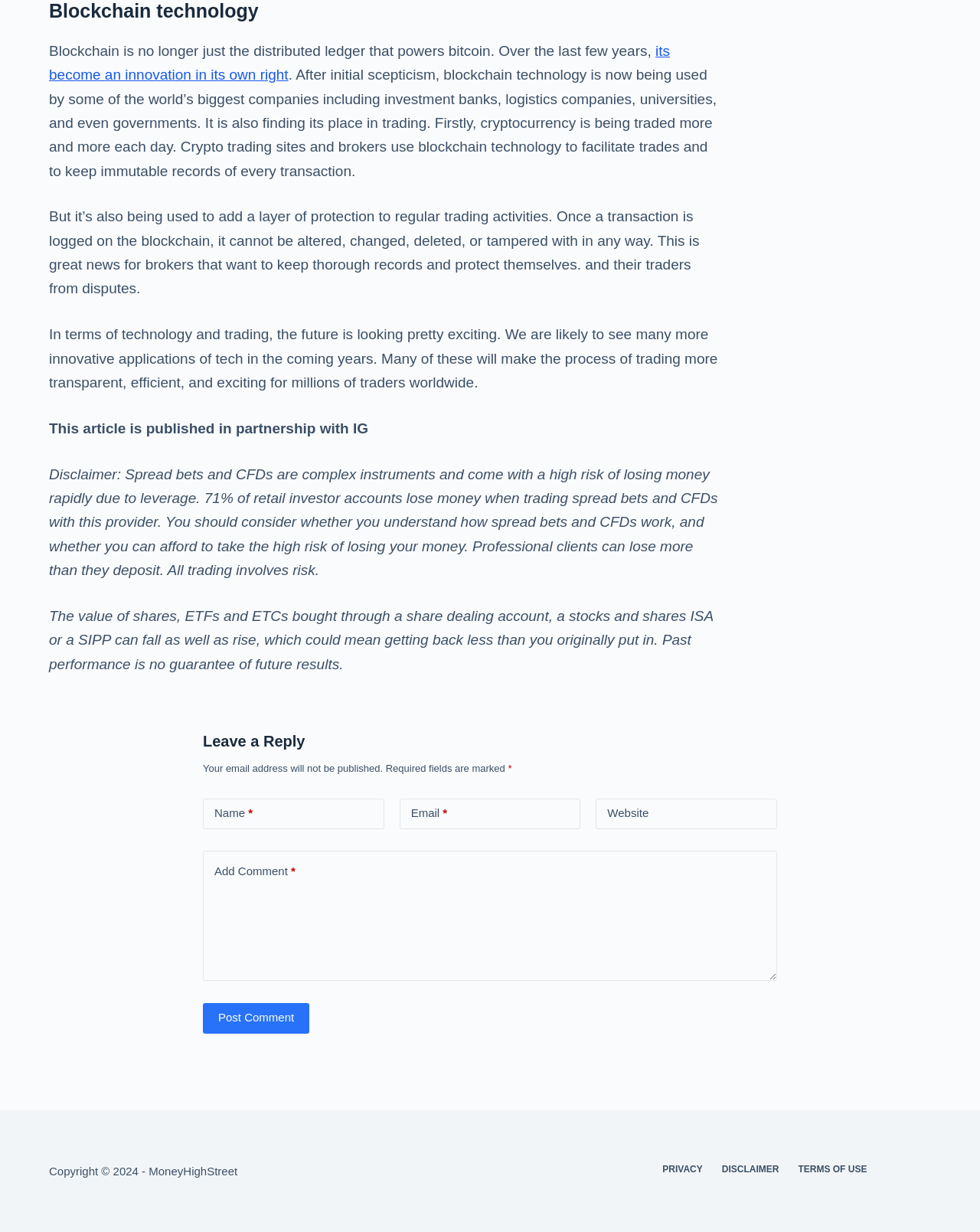Please locate the bounding box coordinates of the element's region that needs to be clicked to follow the instruction: "Click the 'Leave a Reply' heading". The bounding box coordinates should be provided as four float numbers between 0 and 1, i.e., [left, top, right, bottom].

[0.207, 0.592, 0.793, 0.611]